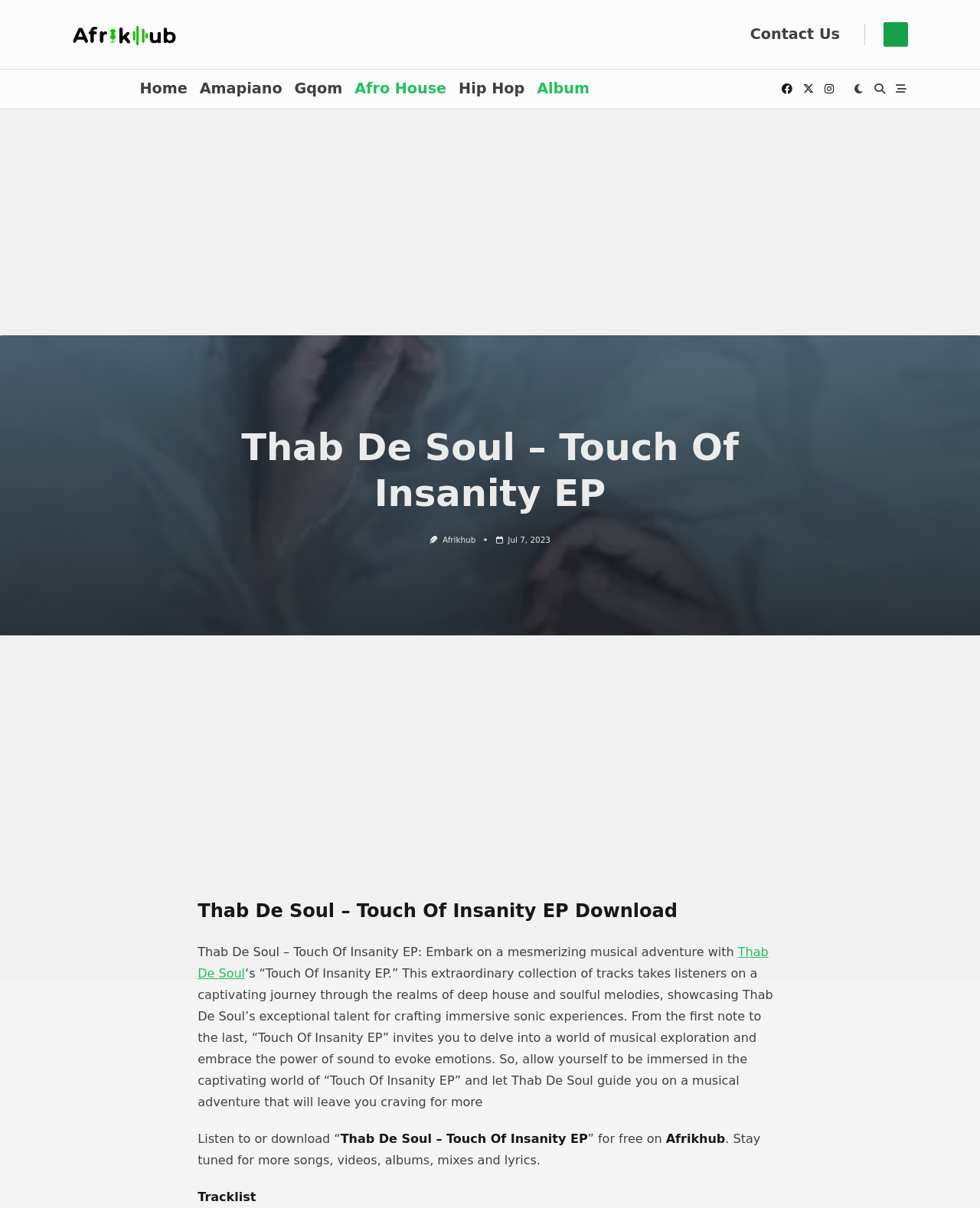Identify the bounding box coordinates for the region of the element that should be clicked to carry out the instruction: "Click on Amapiano Mix April 2023". The bounding box coordinates should be four float numbers between 0 and 1, i.e., [left, top, right, bottom].

[0.073, 0.016, 0.181, 0.041]